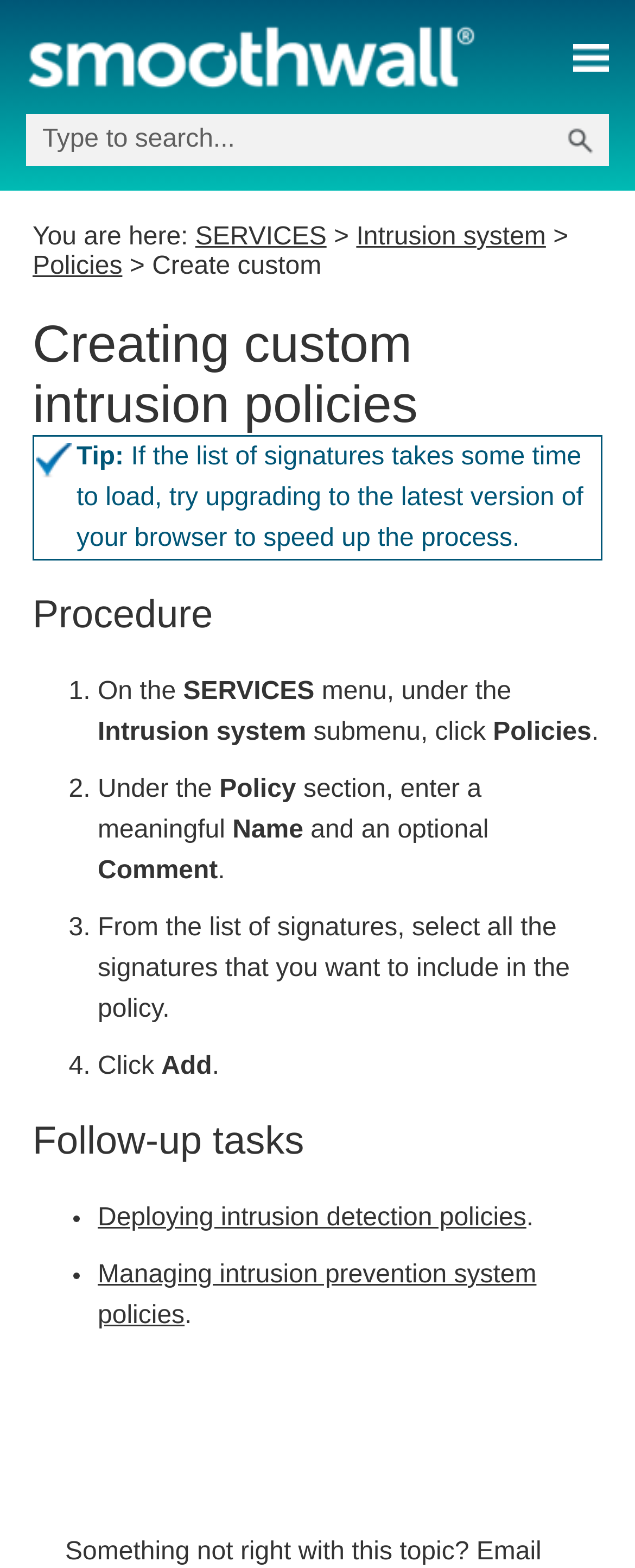Find and generate the main title of the webpage.

Creating custom intrusion policies